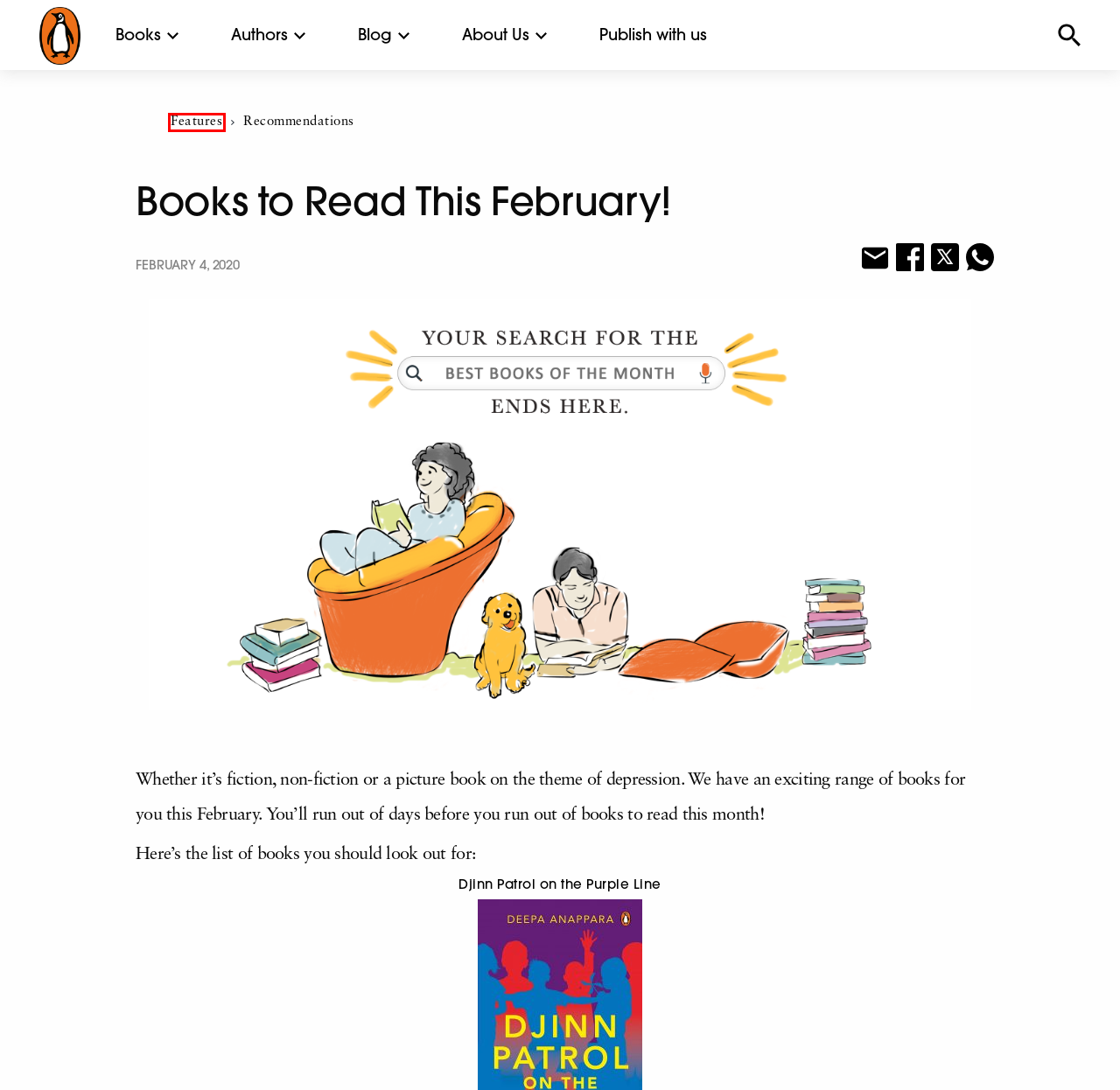Observe the provided screenshot of a webpage that has a red rectangle bounding box. Determine the webpage description that best matches the new webpage after clicking the element inside the red bounding box. Here are the candidates:
A. Curl up with these monsoon reads! - Penguin Random House India
B. Publish With Us - Penguin Random House India
C. Work With Us - Penguin Random House India
D. Features - Penguin Random House India
E. Publishing FAQs - Penguin Random House India
F. Privacy Policy - Penguin Random House India
G. Services for Corporates and Institutes - Penguin Random House India
H. Contact Us - Penguin Random House India

D